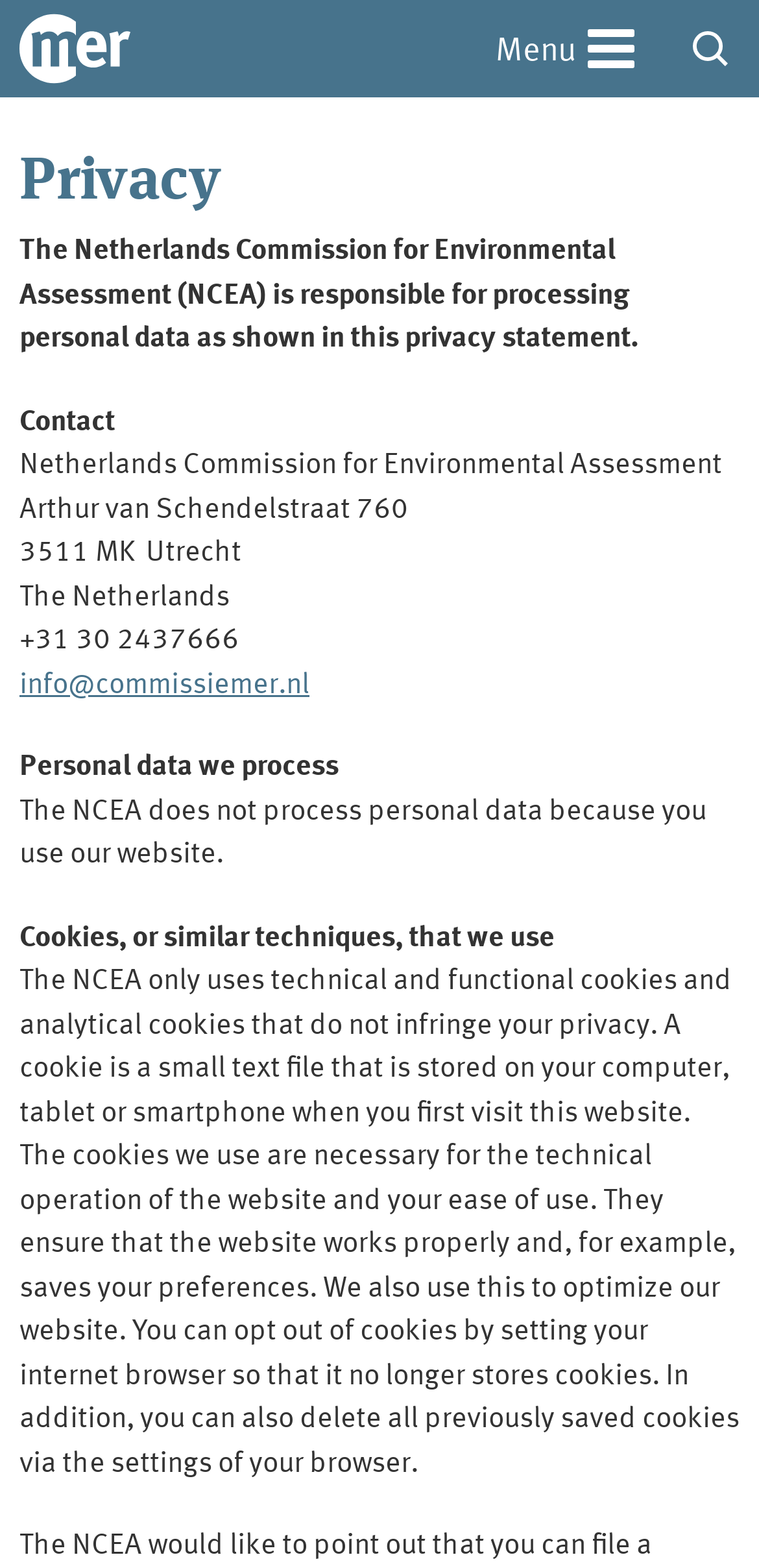Please identify the bounding box coordinates of the area I need to click to accomplish the following instruction: "Go to Home page".

[0.0, 0.075, 1.0, 0.124]